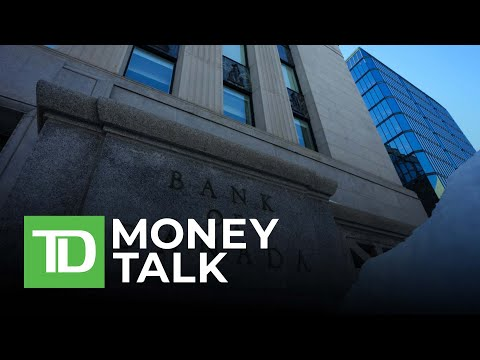What is the theme associated with the 'TD Money Talk' logo?
Examine the webpage screenshot and provide an in-depth answer to the question.

The 'TD Money Talk' logo is overlaid on the bottom left corner of the image, and the caption suggests that it emphasizes the financial context associated with the image, likely related to discussions or news concerning the Bank of Canada.